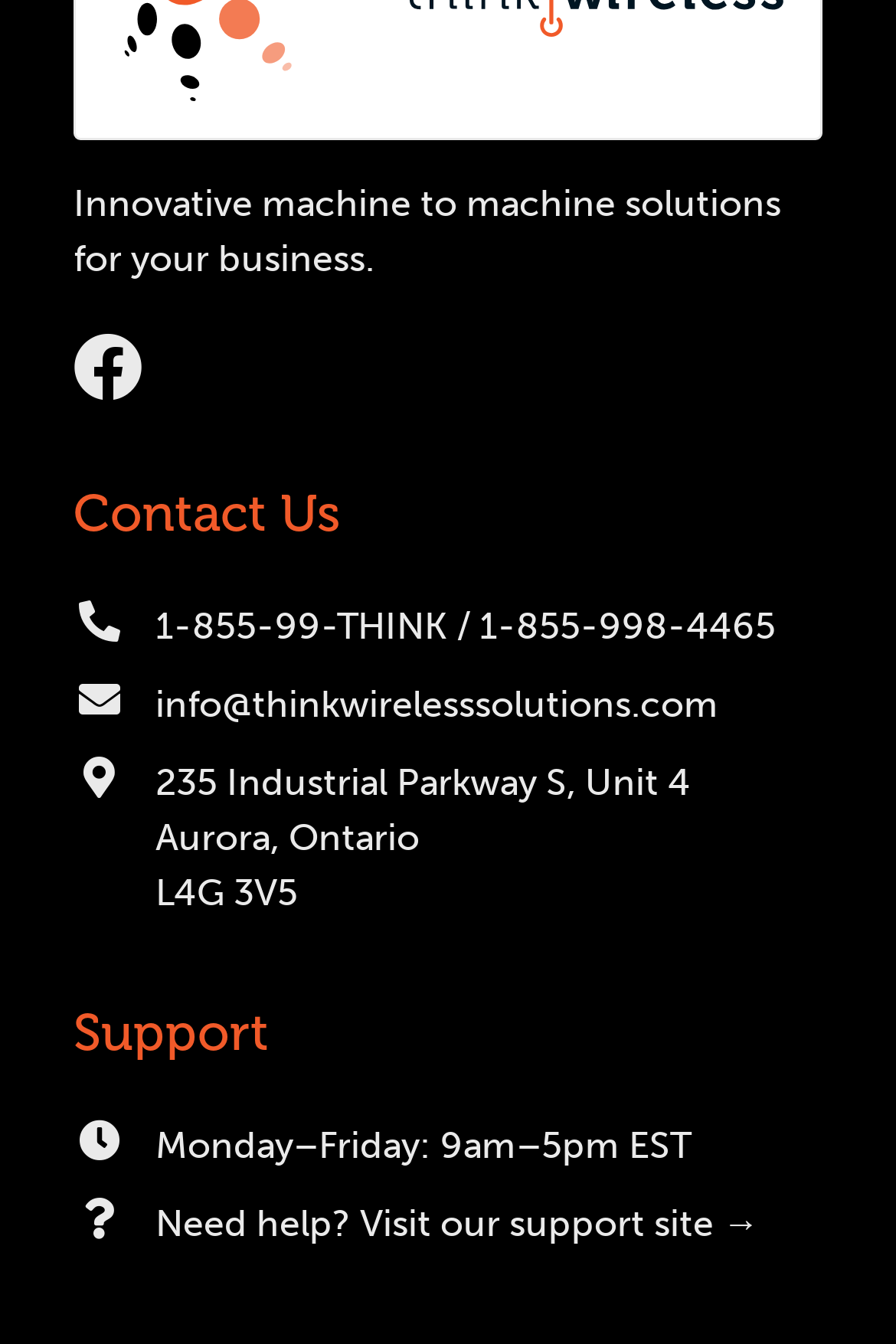What is the company's email address?
Provide a thorough and detailed answer to the question.

I found the email address by looking at the link element with the text 'info@thinkwirelesssolutions.com' which is located below the 'Contact Us' heading.